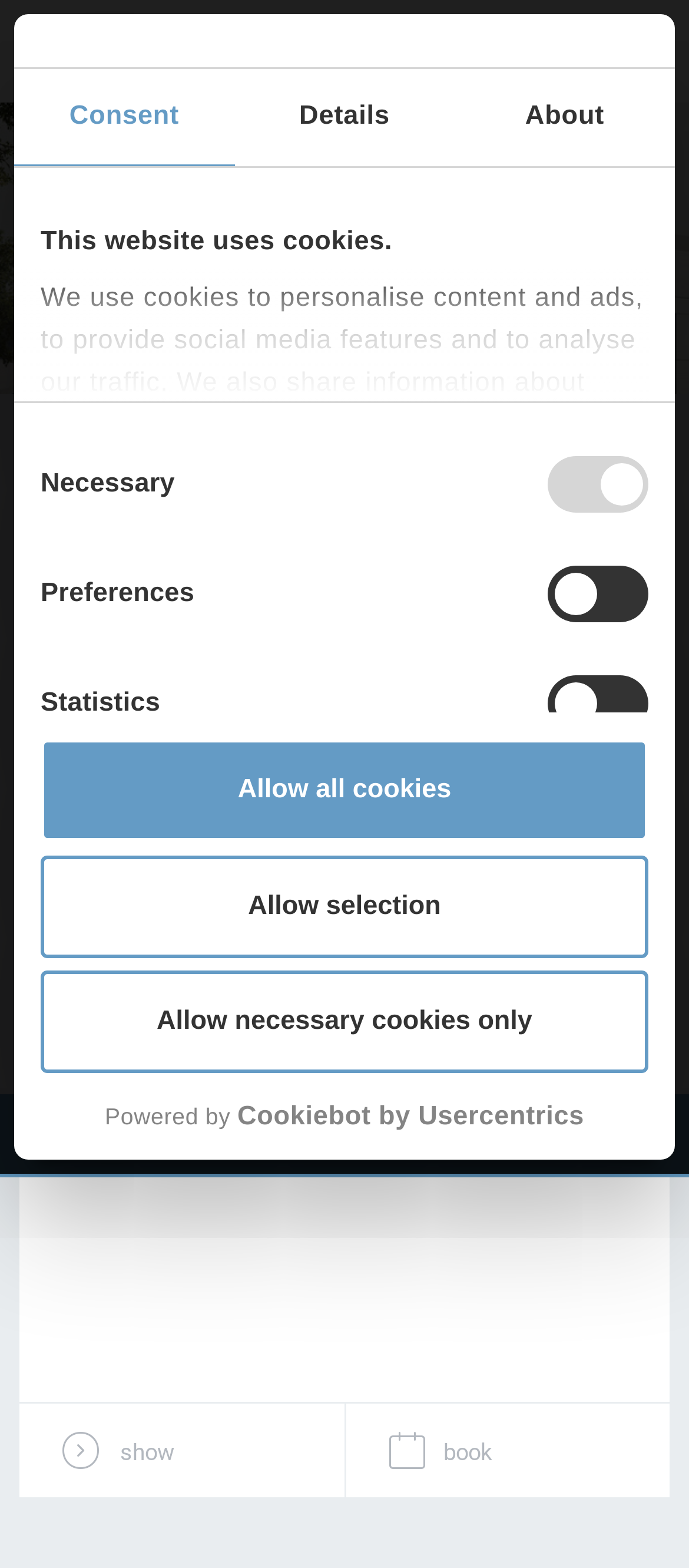Kindly respond to the following question with a single word or a brief phrase: 
How many types of rooms are shown?

One